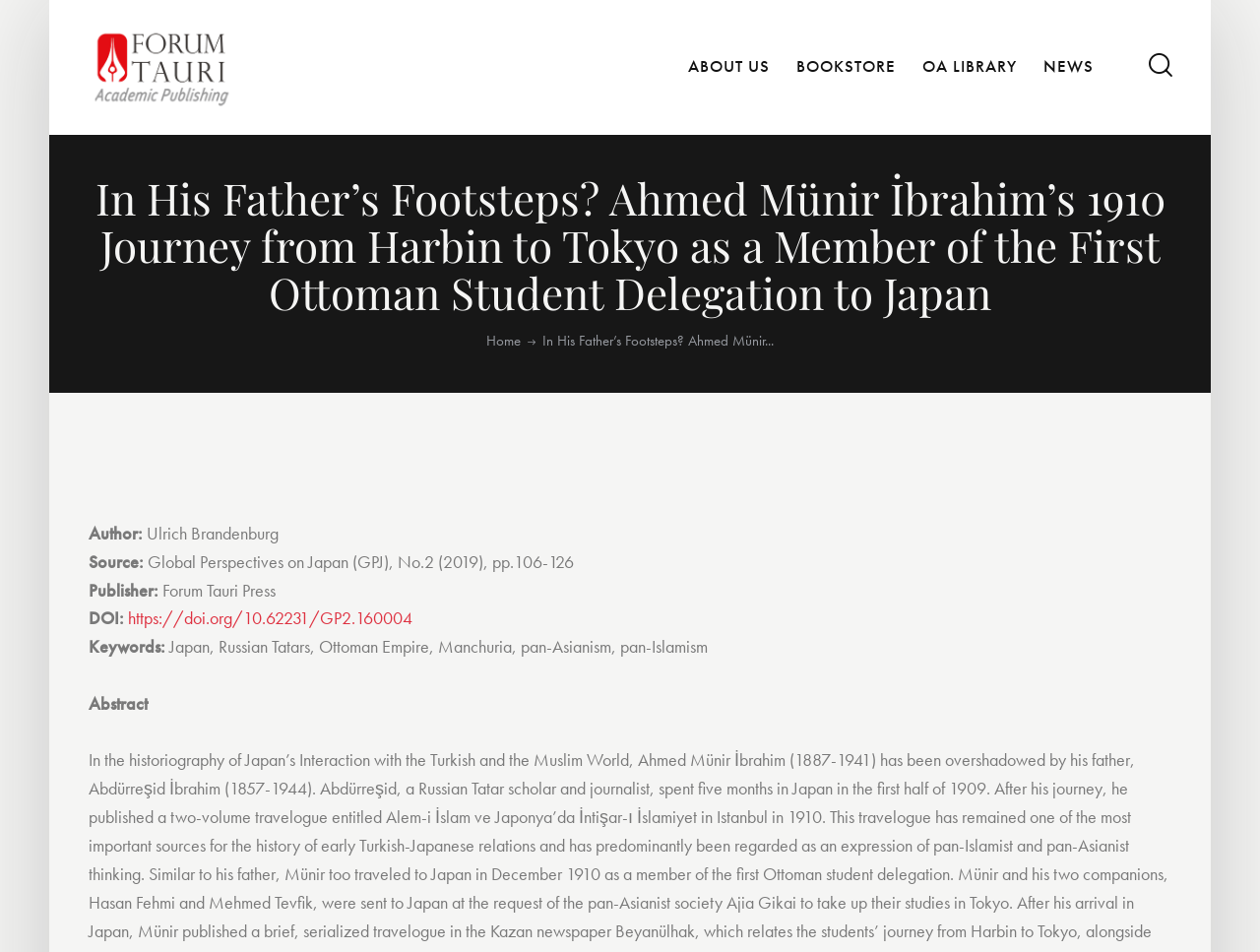Find the bounding box coordinates of the element to click in order to complete this instruction: "read the abstract". The bounding box coordinates must be four float numbers between 0 and 1, denoted as [left, top, right, bottom].

[0.07, 0.727, 0.117, 0.75]